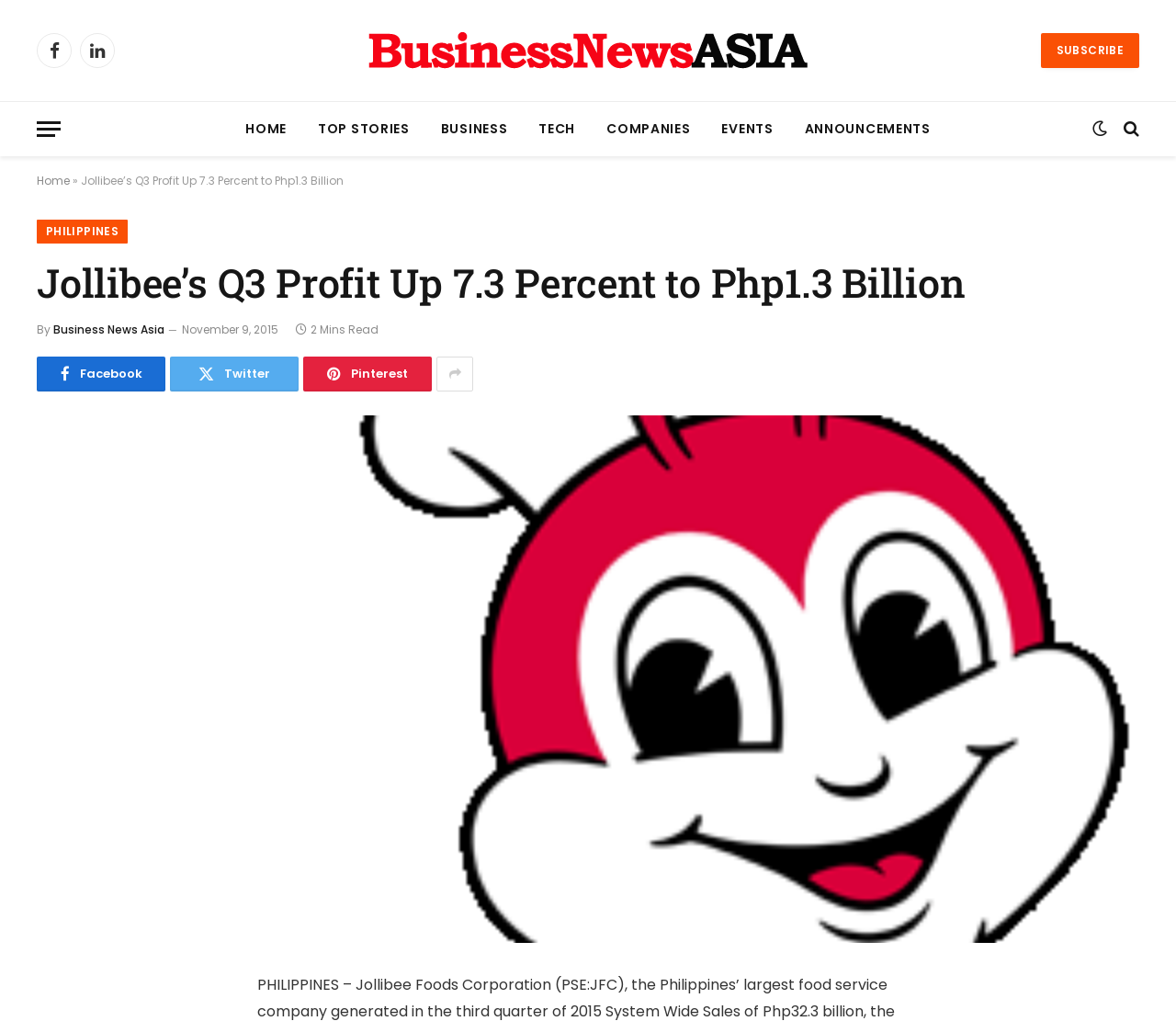Using the details from the image, please elaborate on the following question: When was the article published?

The article mentions the date 'November 9, 2015' which indicates when the article was published.